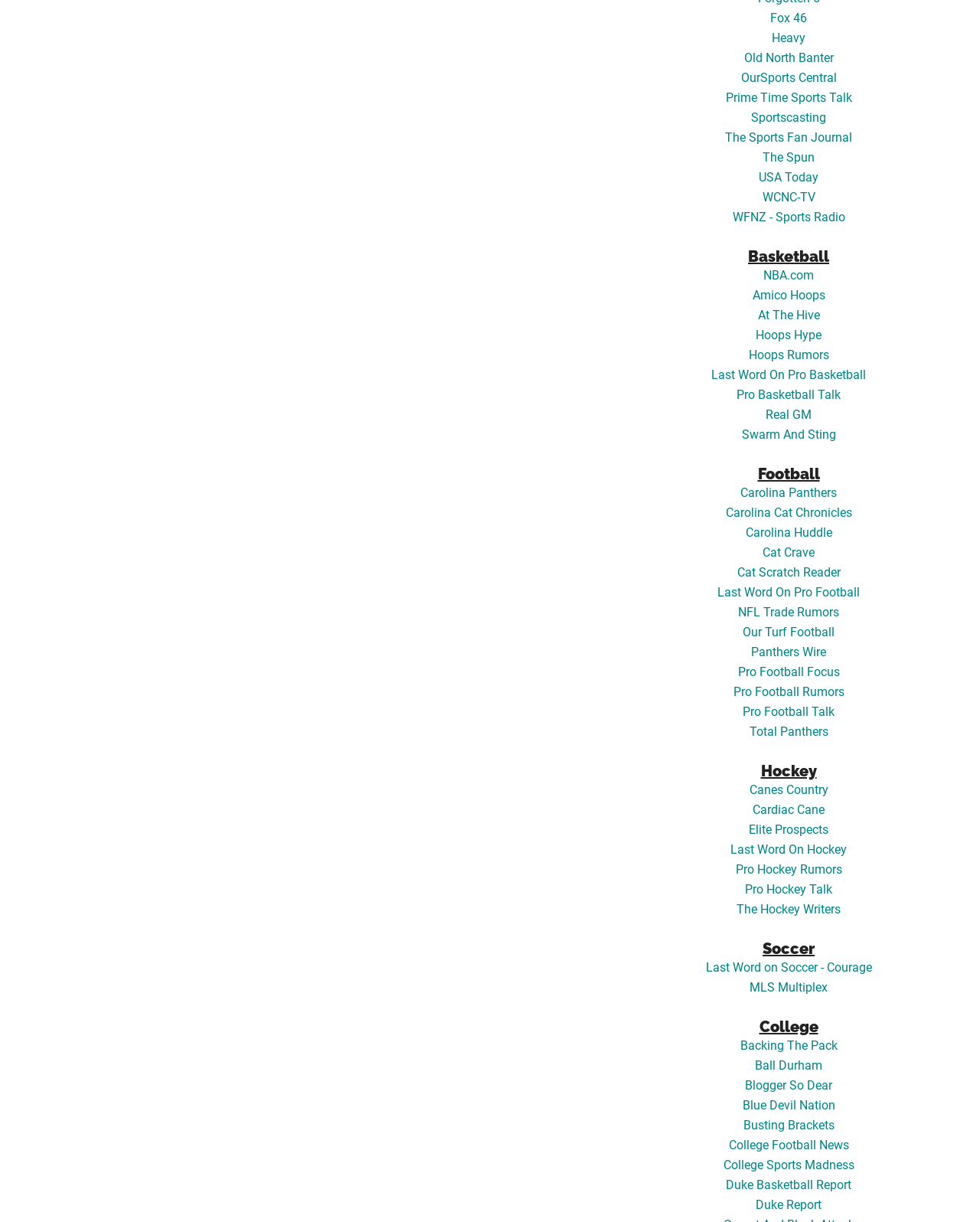Show me the bounding box coordinates of the clickable region to achieve the task as per the instruction: "Explore College Sports on Backing The Pack".

[0.755, 0.849, 0.854, 0.861]